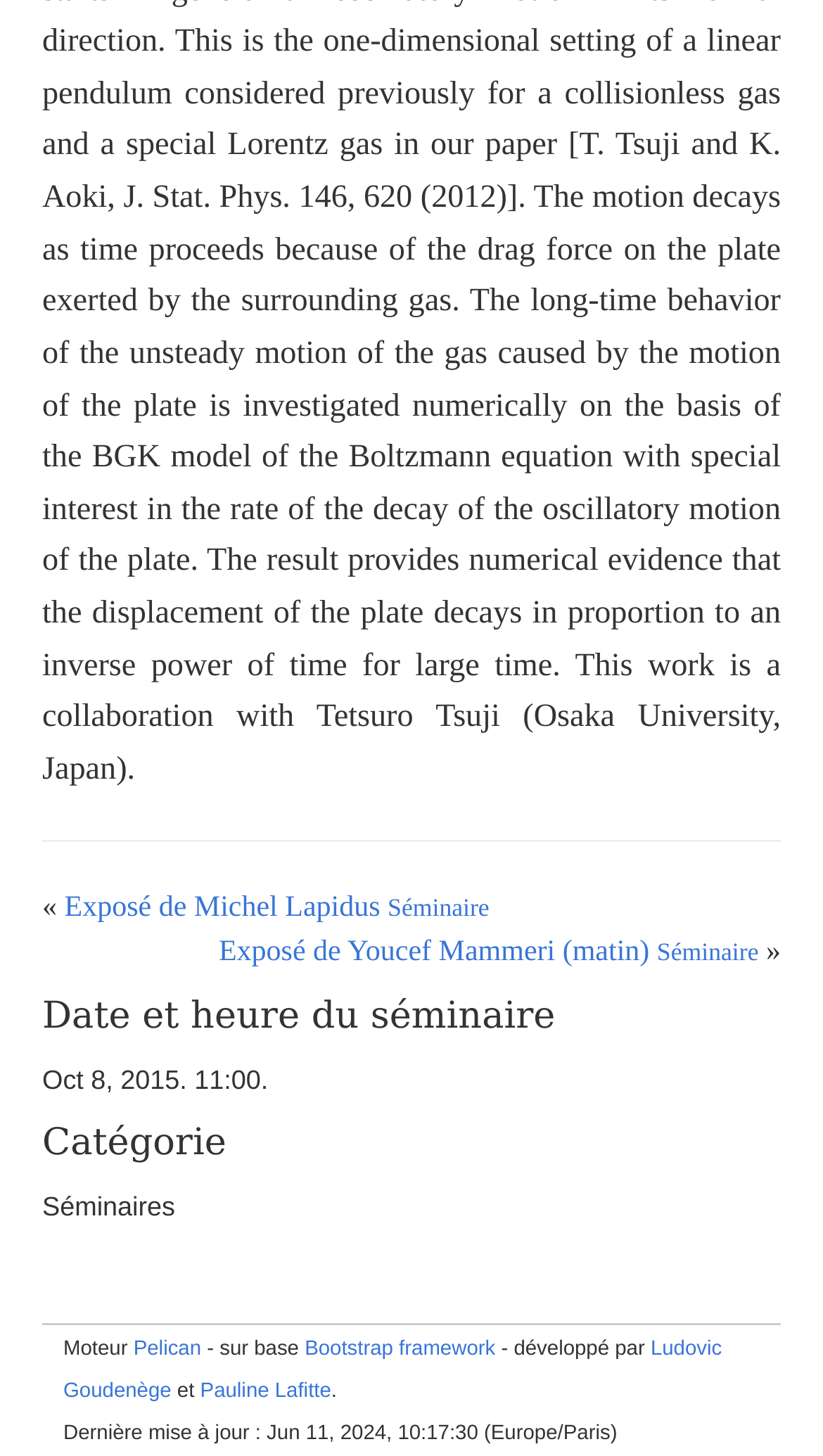What is the date of the seminar?
Using the image as a reference, answer the question in detail.

I found the date of the seminar by looking at the 'Date et heure du séminaire' section, where it is written as 'Oct 8, 2015. 11:00.'